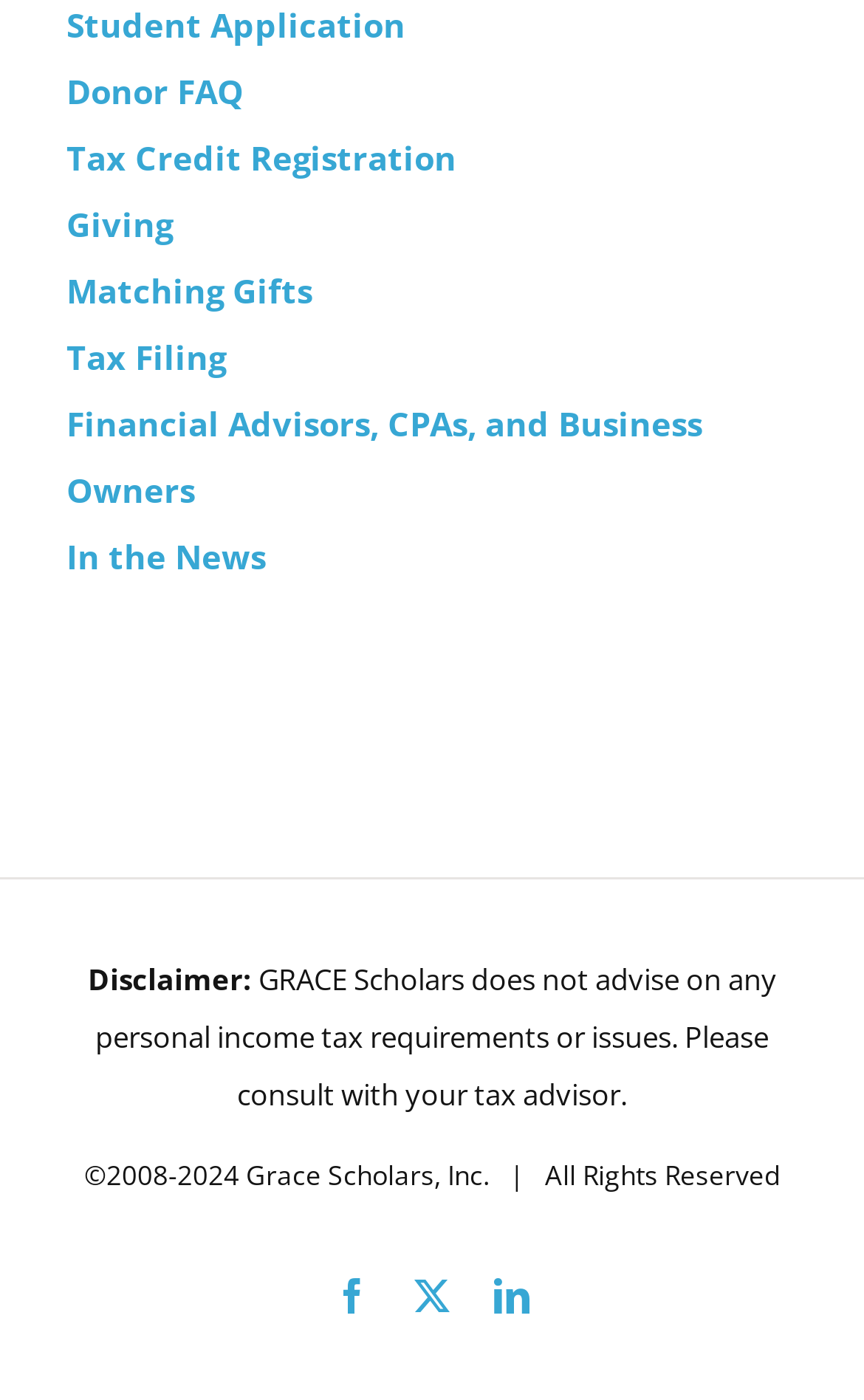Specify the bounding box coordinates for the region that must be clicked to perform the given instruction: "Visit the page of Wholesale off grid solar system price factory for Power generation".

None